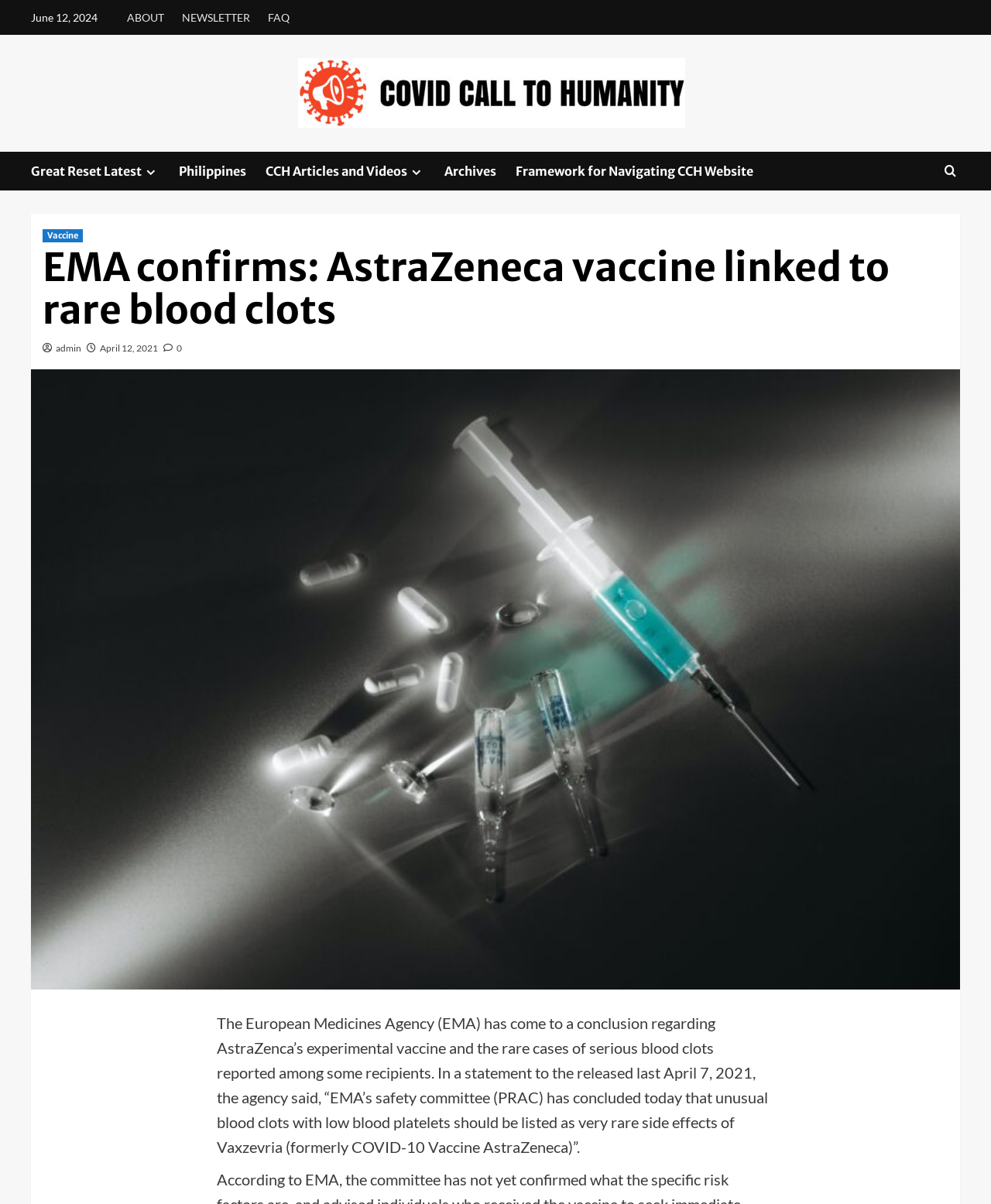Please identify the bounding box coordinates of the region to click in order to complete the given instruction: "Explore CCH Articles and Videos". The coordinates should be four float numbers between 0 and 1, i.e., [left, top, right, bottom].

[0.268, 0.126, 0.448, 0.158]